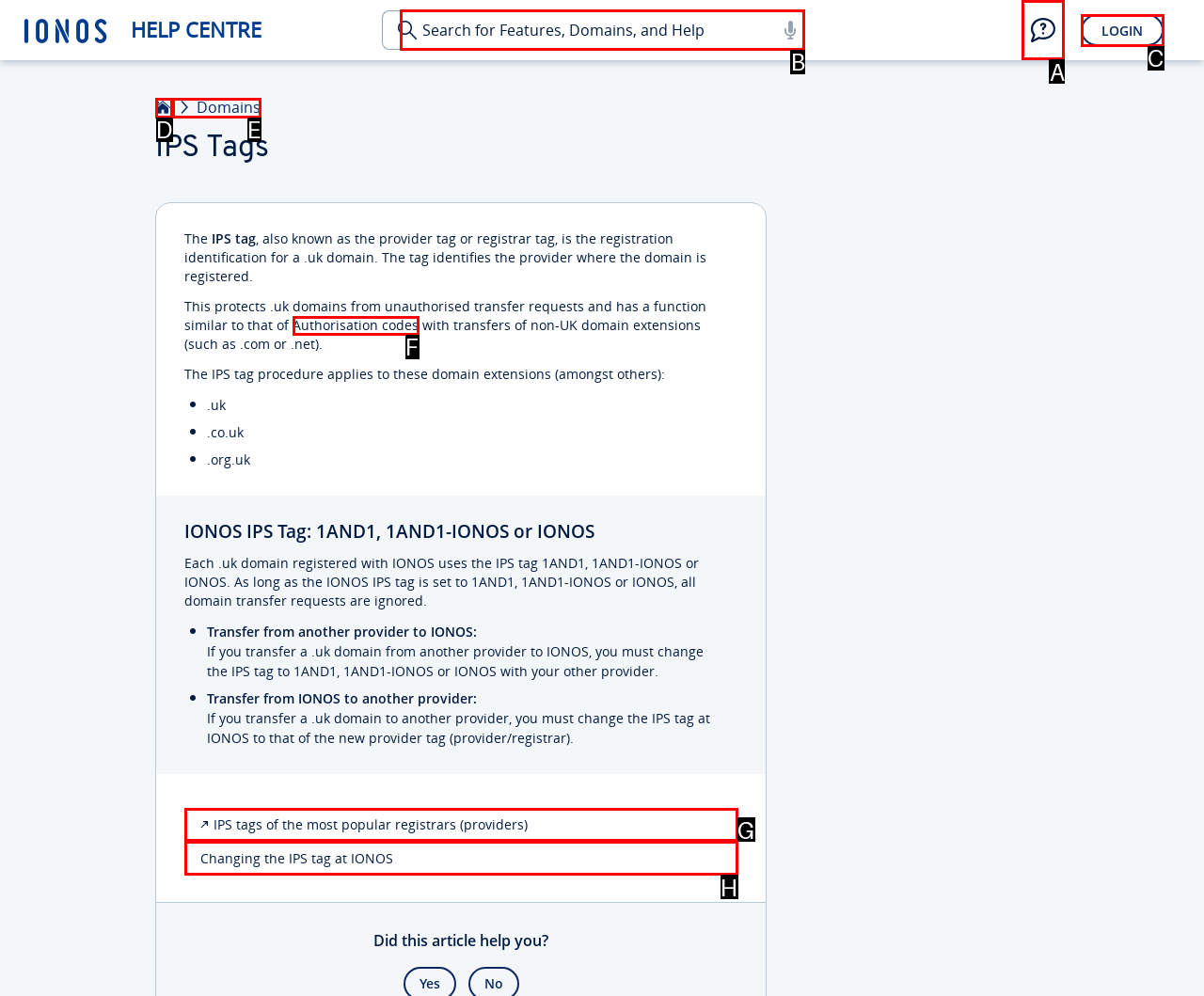Identify the correct UI element to click for this instruction: Get help and contact support
Respond with the appropriate option's letter from the provided choices directly.

A